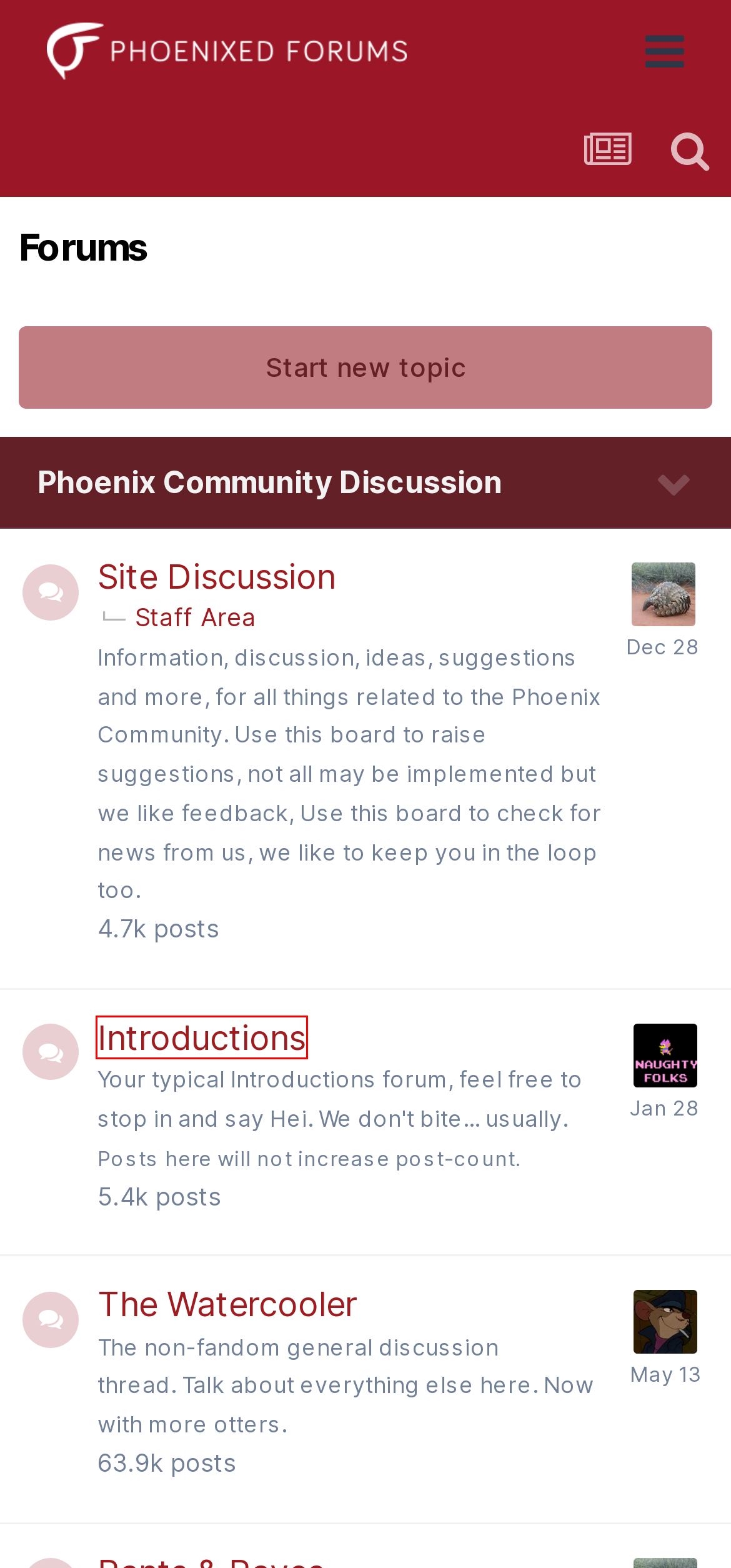Look at the screenshot of a webpage where a red rectangle bounding box is present. Choose the webpage description that best describes the new webpage after clicking the element inside the red bounding box. Here are the candidates:
A. WALFTEAM - The Phoenixed Forums
B. Introductions - The Phoenixed Forums
C. toad affinity forums - Site Discussion - The Phoenixed Forums
D. Phoenix Community Discussion - The Phoenixed Forums
E. Site Discussion - The Phoenixed Forums
F. The Watercooler - The Phoenixed Forums
G. Select Forum - The Phoenixed Forums
H. grassfed - The Phoenixed Forums

B